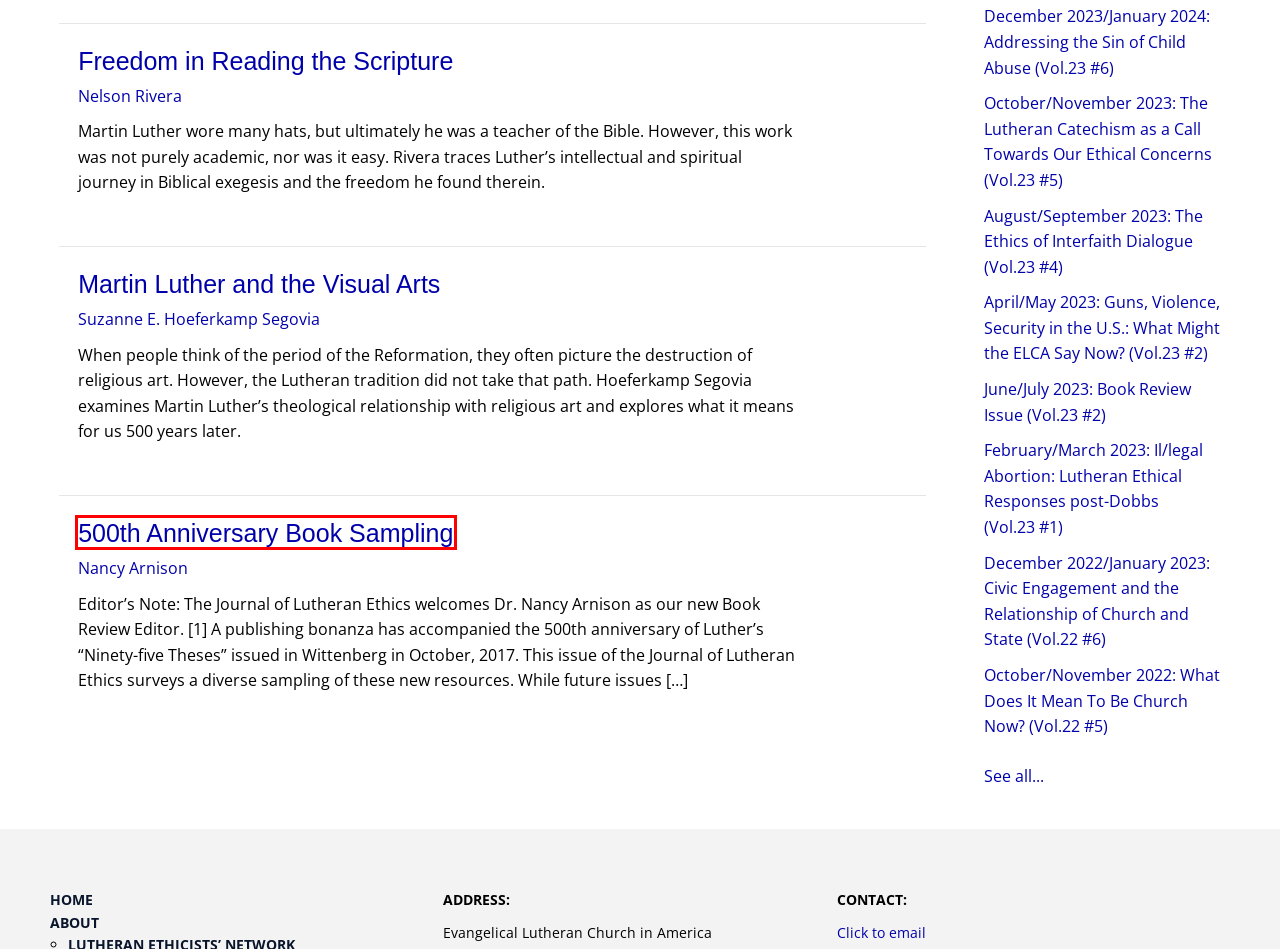You have a screenshot showing a webpage with a red bounding box highlighting an element. Choose the webpage description that best fits the new webpage after clicking the highlighted element. The descriptions are:
A. About JLE - Journal of Lutheran Ethics
B. Freedom in Reading the Scripture - Journal of Lutheran Ethics
C. Martin Luther and the Visual Arts - Journal of Lutheran Ethics
D. Articles - Journal of Lutheran Ethics
E. 500th Anniversary Book Sampling - Journal of Lutheran Ethics
F. Editors and Advisory Board - Journal of Lutheran Ethics
G. Book Reviews Archives - Journal of Lutheran Ethics
H. ShieldSquare Block

E